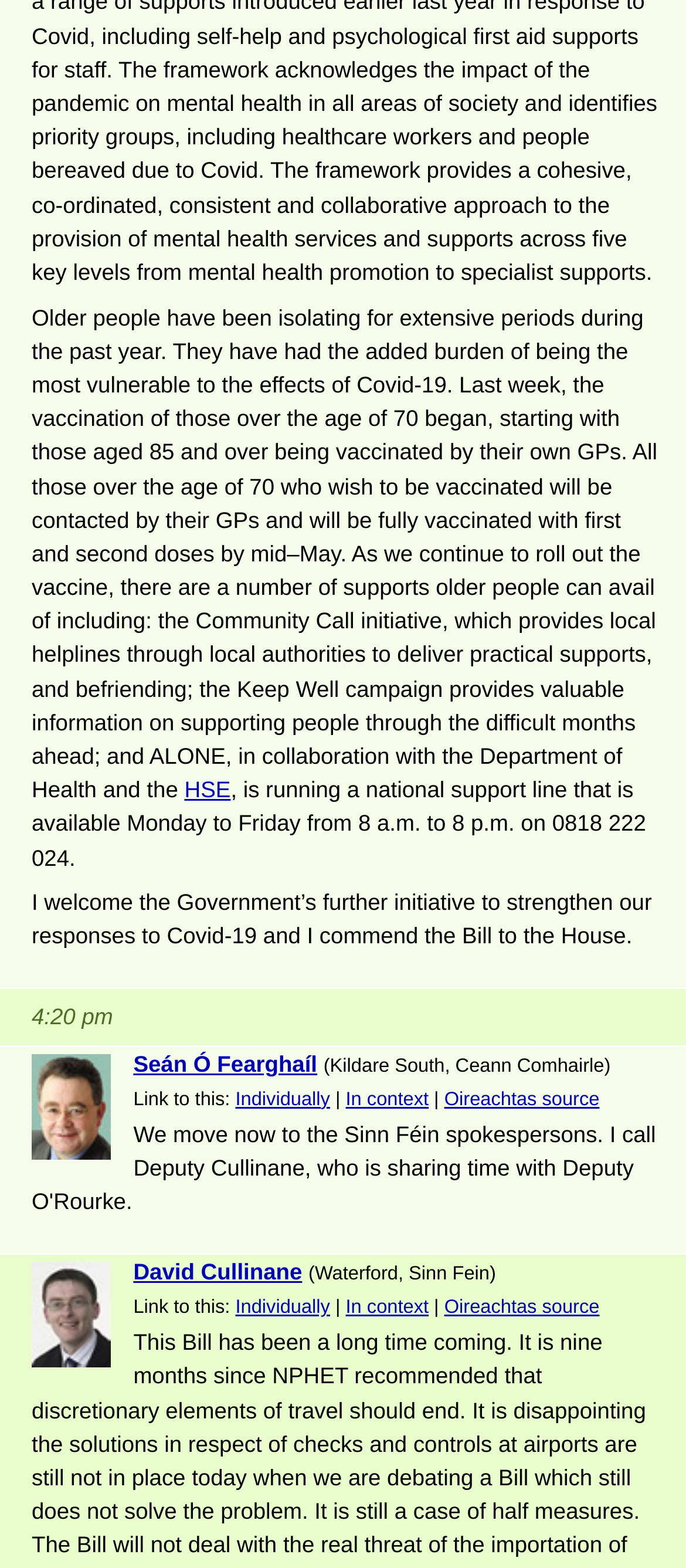Locate the bounding box coordinates of the area that needs to be clicked to fulfill the following instruction: "View the photo of Seán Ó Fearghaíl". The coordinates should be in the format of four float numbers between 0 and 1, namely [left, top, right, bottom].

[0.194, 0.67, 0.462, 0.687]